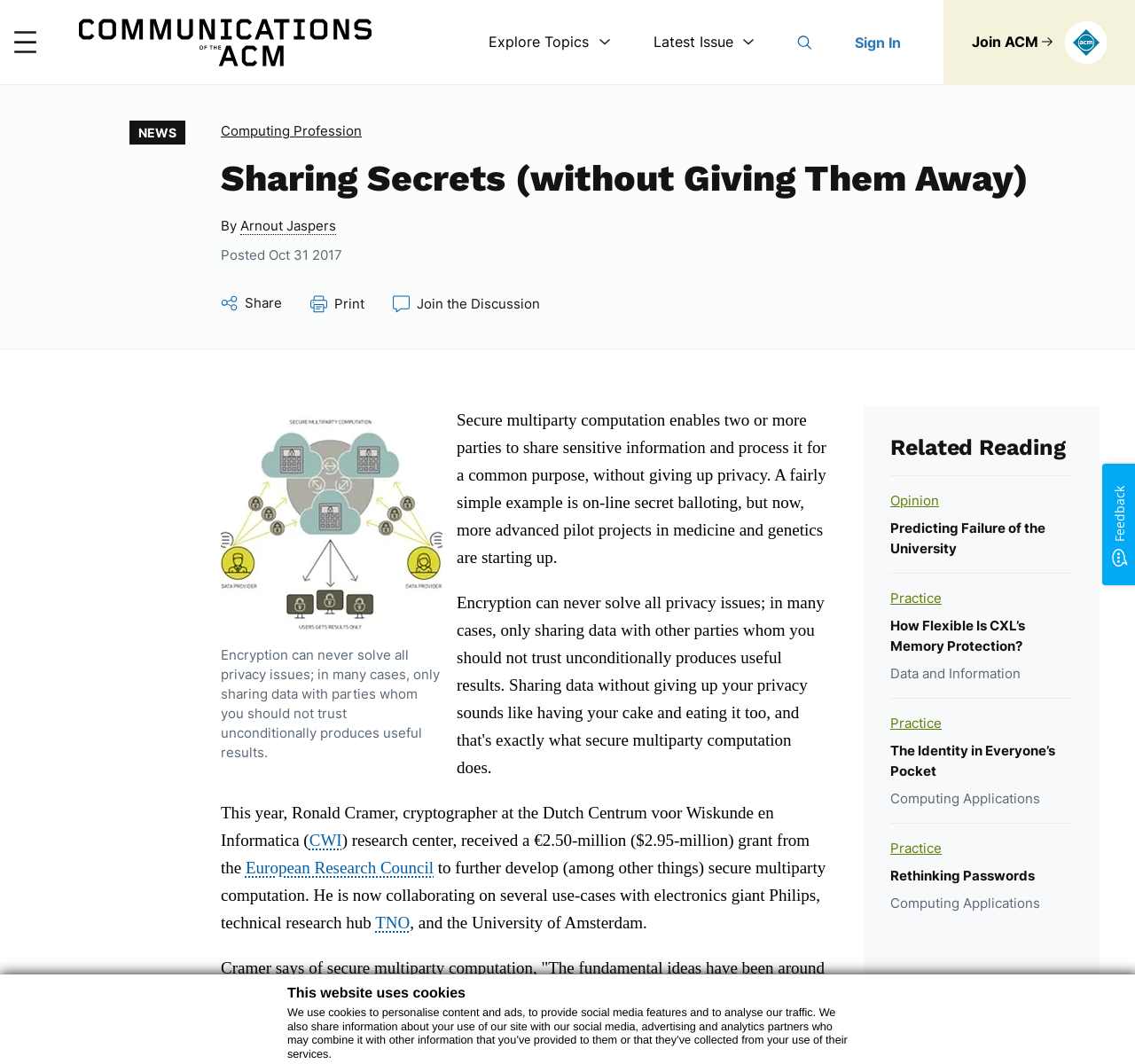Create an elaborate caption that covers all aspects of the webpage.

The webpage is about an article titled "Sharing Secrets (without Giving Them Away)" from Communications of the ACM. At the top, there is a notification about the website using cookies, followed by a brief description of how the cookies are used. Below this, there is a main menu button on the left, accompanied by several links to different sections of the website, including "Home", "Explore Topics", "Latest Issue", "Search", "Sign In", and "Join ACM".

The main content of the webpage is an article about secure multiparty computation, which enables parties to share sensitive information and process it for a common purpose without giving up privacy. The article includes a diagram illustrating this concept, along with a detailed explanation of its applications in medicine and genetics.

The article is written by Arnout Jaspers and includes links to share the article, print it, or join the discussion. There are also several related reading links at the bottom of the page, categorized under "Opinion", "Practice", "Data and Information", "Computing Applications", and more.

On the right side of the page, there is an advertisement, and at the bottom, there is a link to "Powered by Mopinion" with a corresponding image.